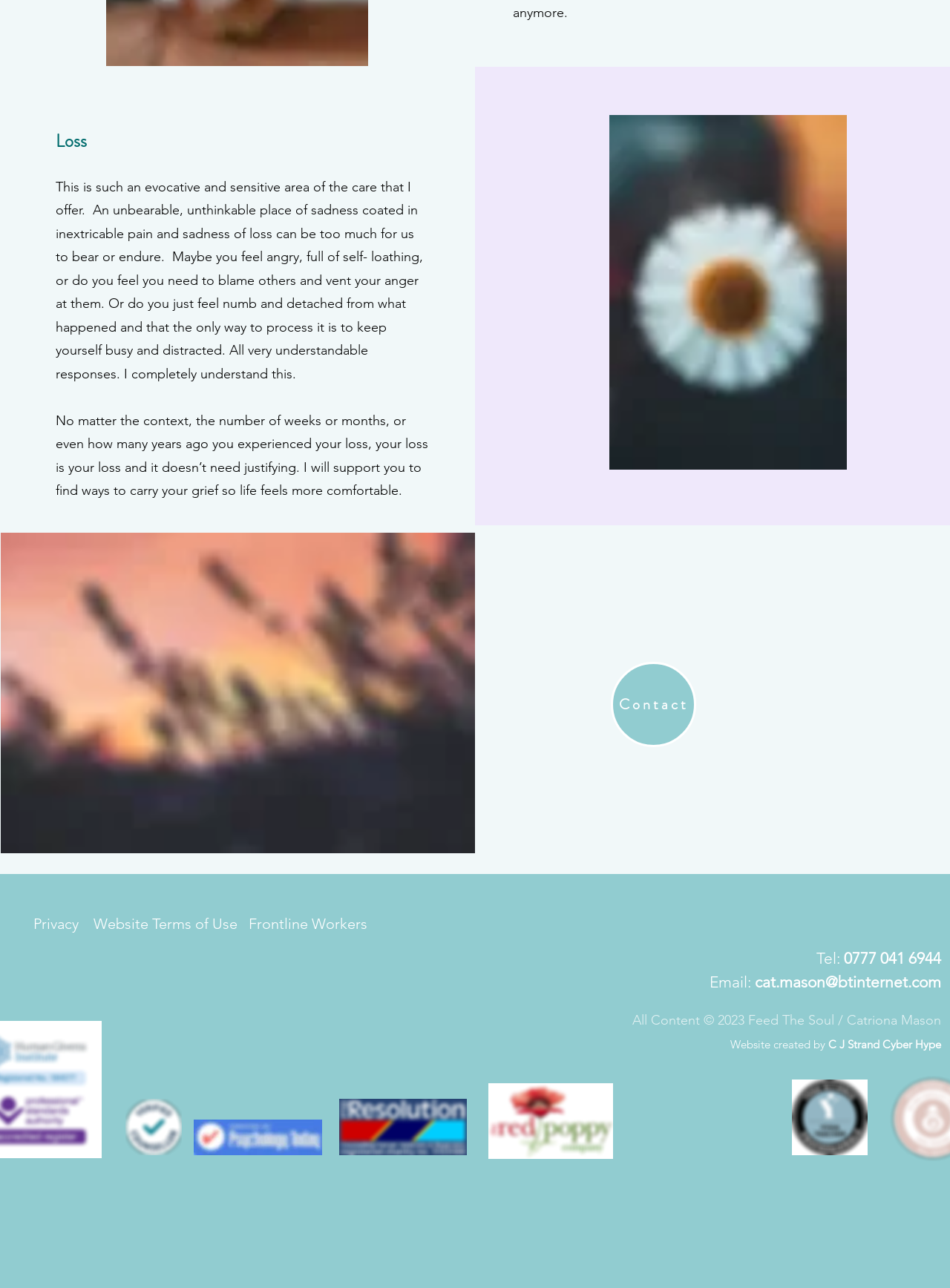Find the bounding box coordinates for the element that must be clicked to complete the instruction: "Check Website Terms of Use". The coordinates should be four float numbers between 0 and 1, indicated as [left, top, right, bottom].

[0.098, 0.71, 0.387, 0.724]